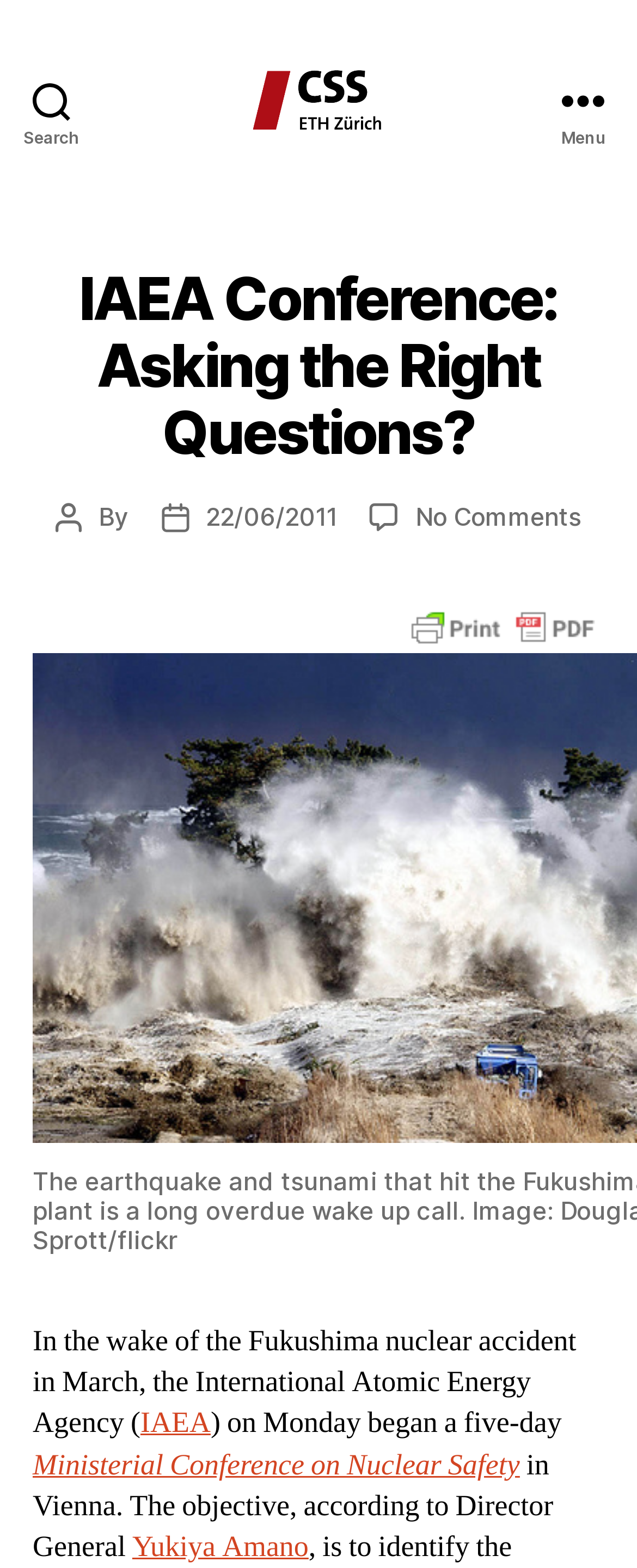Describe every aspect of the webpage in a detailed manner.

The webpage appears to be a blog post titled "IAEA Conference: Asking the Right Questions?" on the CSS Blog Network. At the top left, there is a search button, and next to it, a link to the CSS Blog Network with an accompanying image. On the top right, there is a menu button.

Below the menu button, there is a header section that spans the entire width of the page. Within this section, the title of the blog post "IAEA Conference: Asking the Right Questions?" is prominently displayed. Below the title, there are several lines of text, including the post author, post date, and a link to comments.

Further down, there is a link to "Print Friendly, PDF & Email" with an accompanying image. The main content of the blog post begins with a paragraph of text that discusses the International Atomic Energy Agency (IAEA) and its Ministerial Conference on Nuclear Safety in Vienna. The text mentions the Director General, Yukiya Amano, and his objectives.